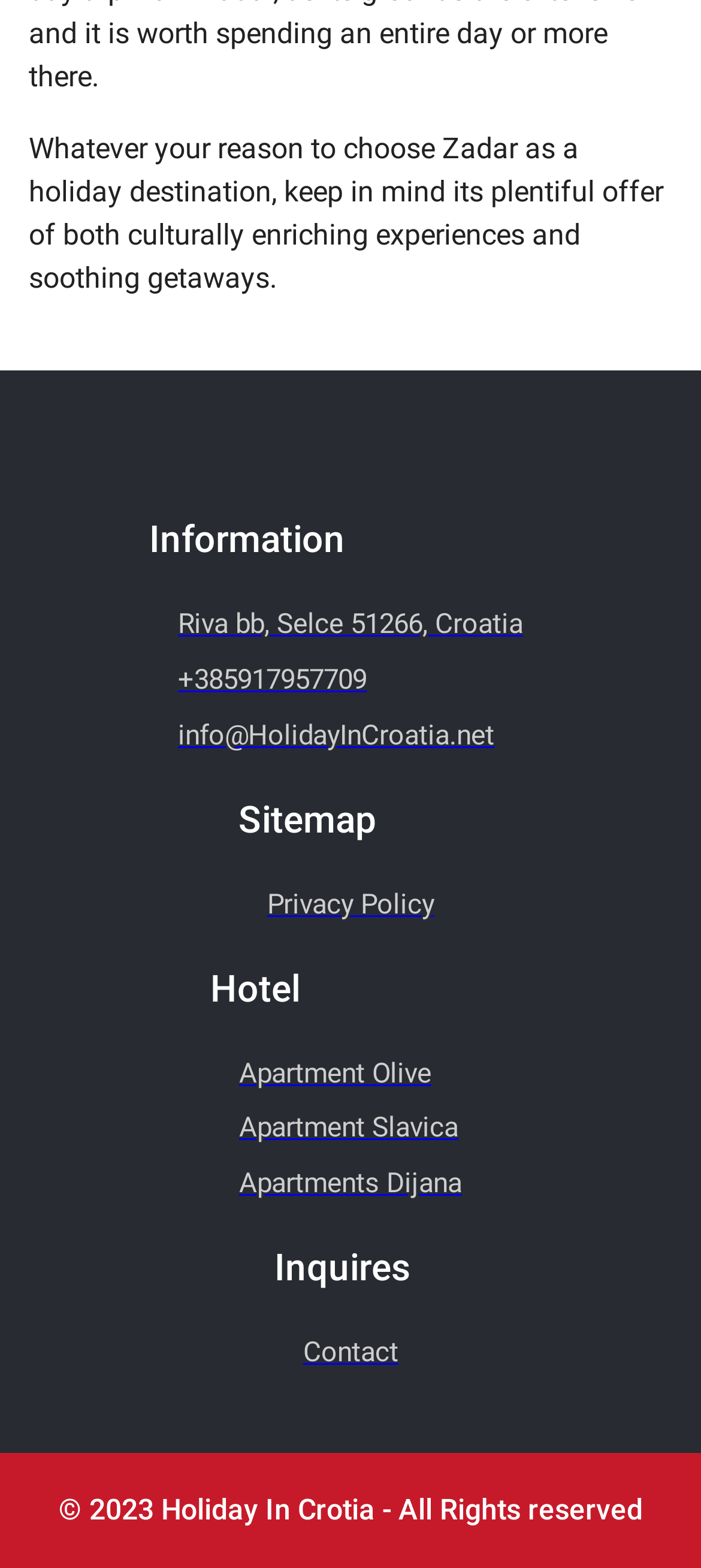Refer to the image and provide an in-depth answer to the question:
What is the copyright year of the website?

I found the answer by looking at the StaticText element with the text '© 2023 Holiday In Crotia - All Rights reserved' which indicates the copyright year of the website.